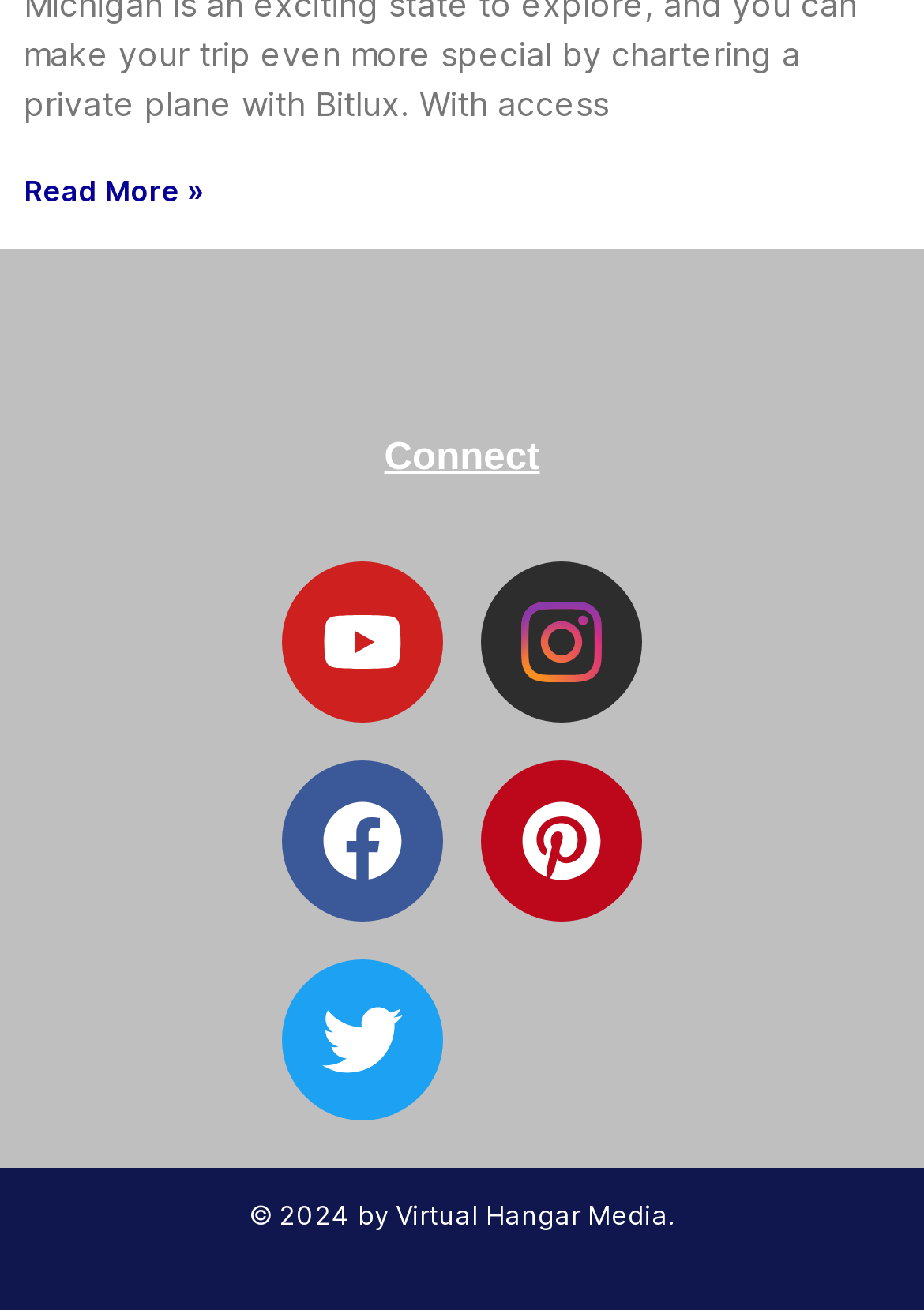Answer the question below with a single word or a brief phrase: 
What is the copyright year?

2024